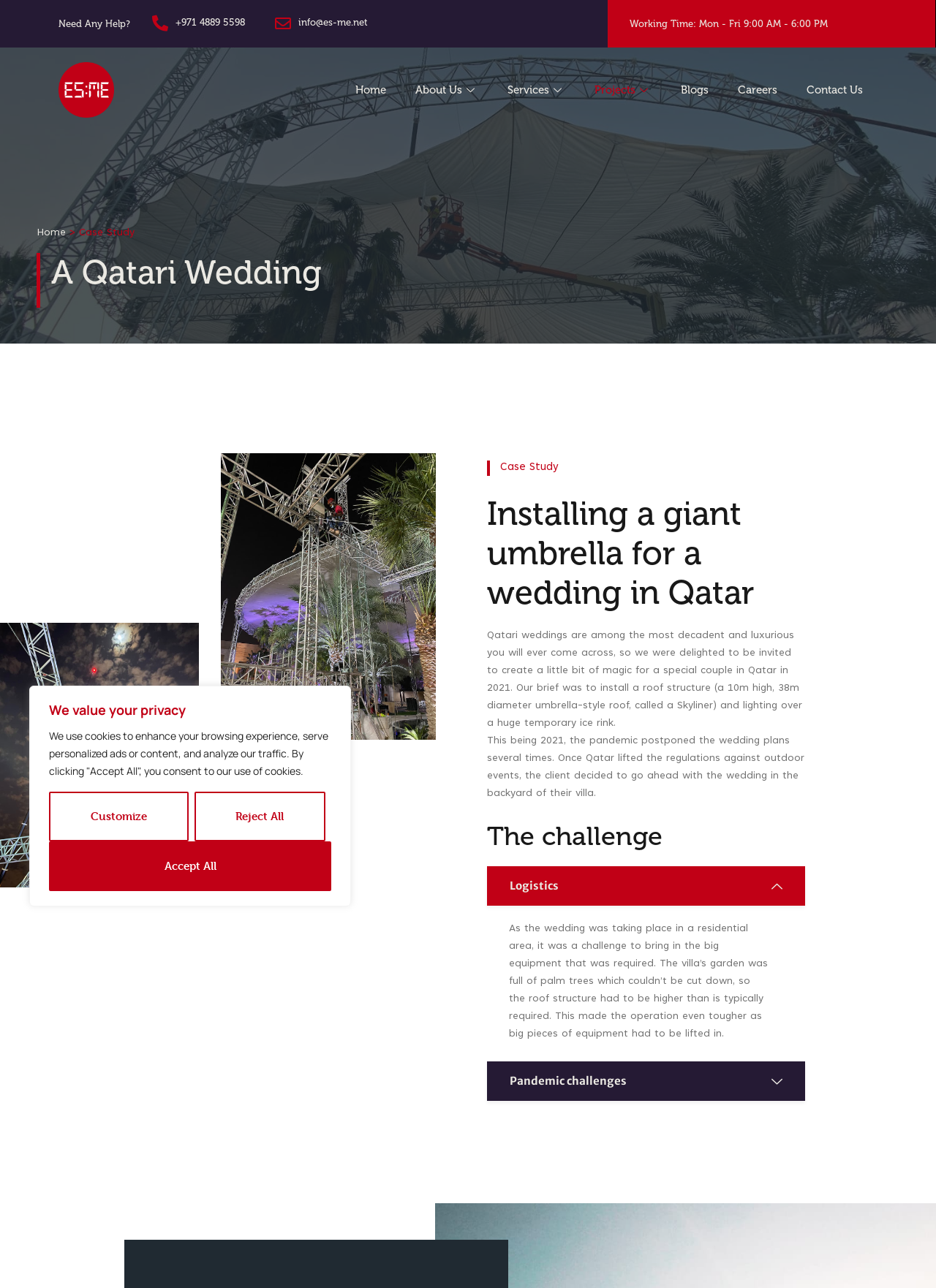Please specify the bounding box coordinates of the clickable region necessary for completing the following instruction: "Click the 'Home' link". The coordinates must consist of four float numbers between 0 and 1, i.e., [left, top, right, bottom].

[0.364, 0.061, 0.428, 0.078]